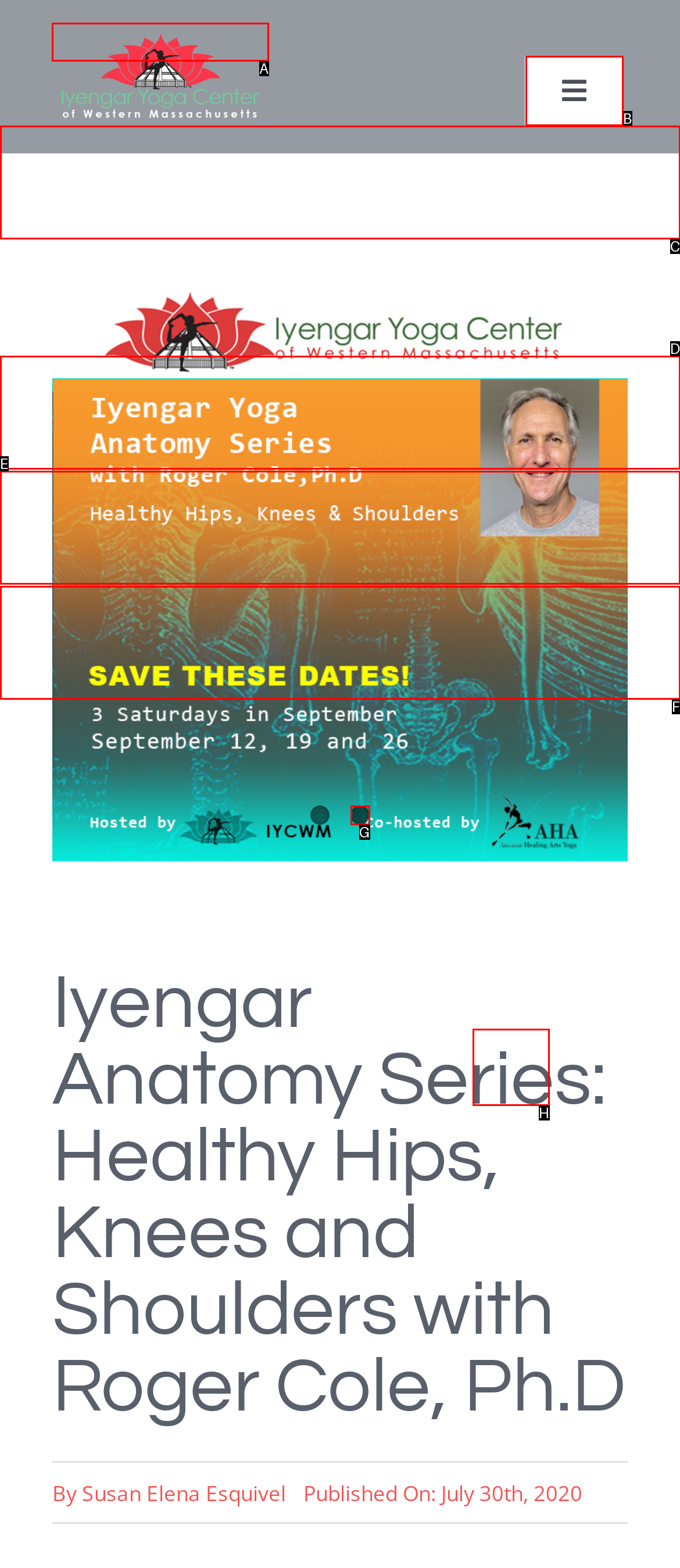Based on the description: Toggle Navigation, identify the matching HTML element. Reply with the letter of the correct option directly.

B